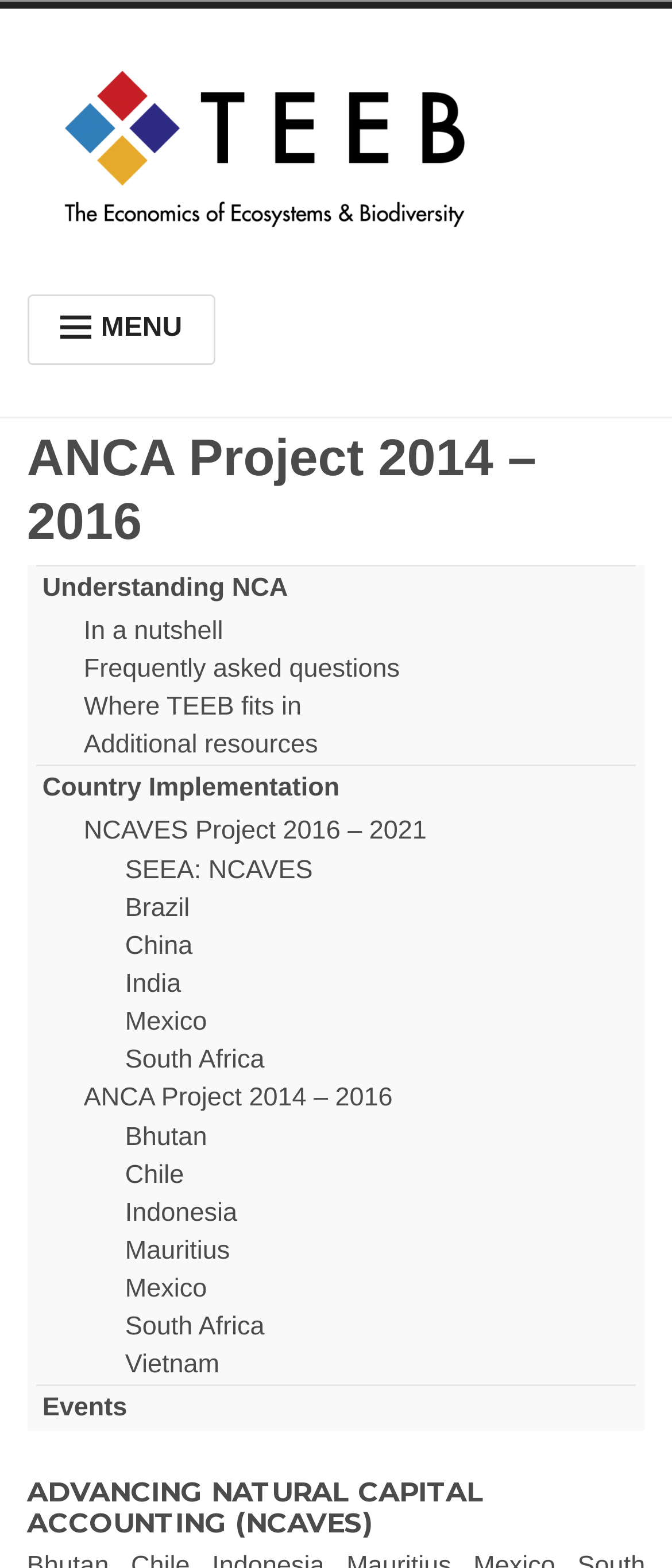Please answer the following question using a single word or phrase: 
What is the name of the accounting system mentioned?

SEEA